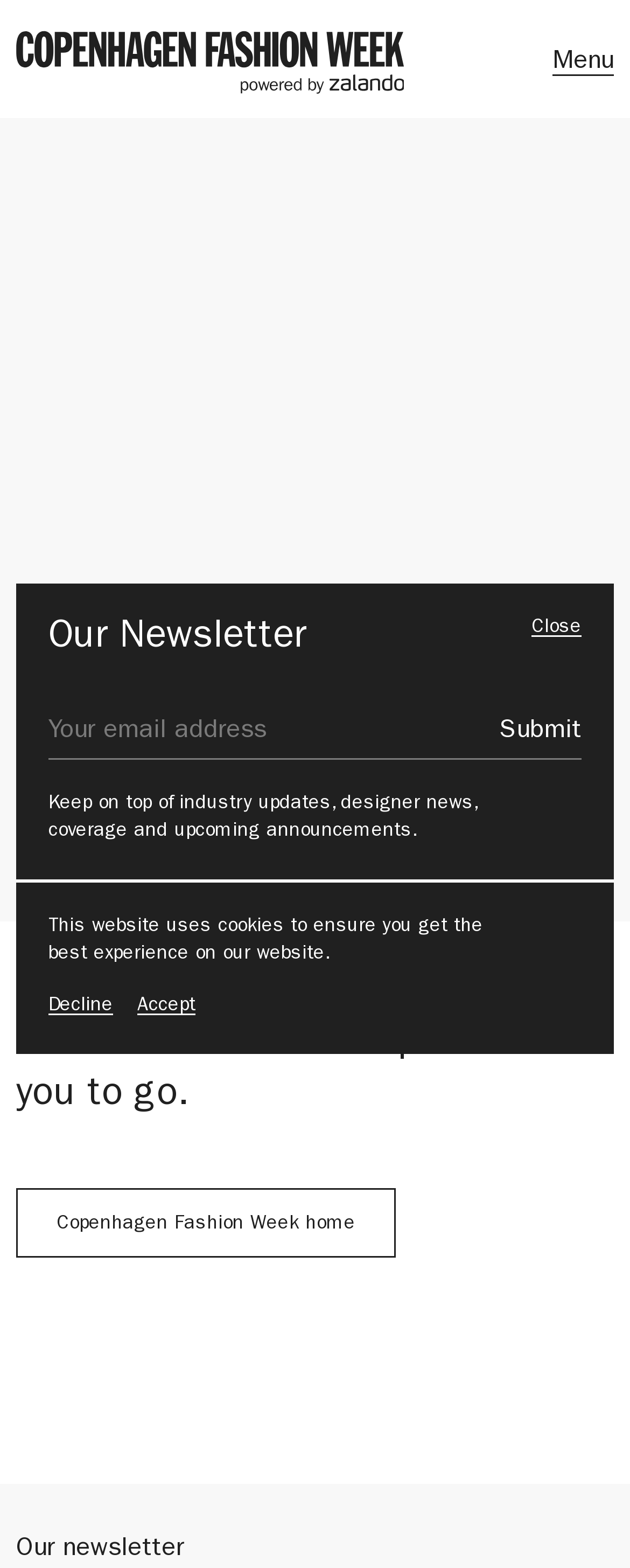Reply to the question with a single word or phrase:
How many buttons are in the top navigation bar?

2